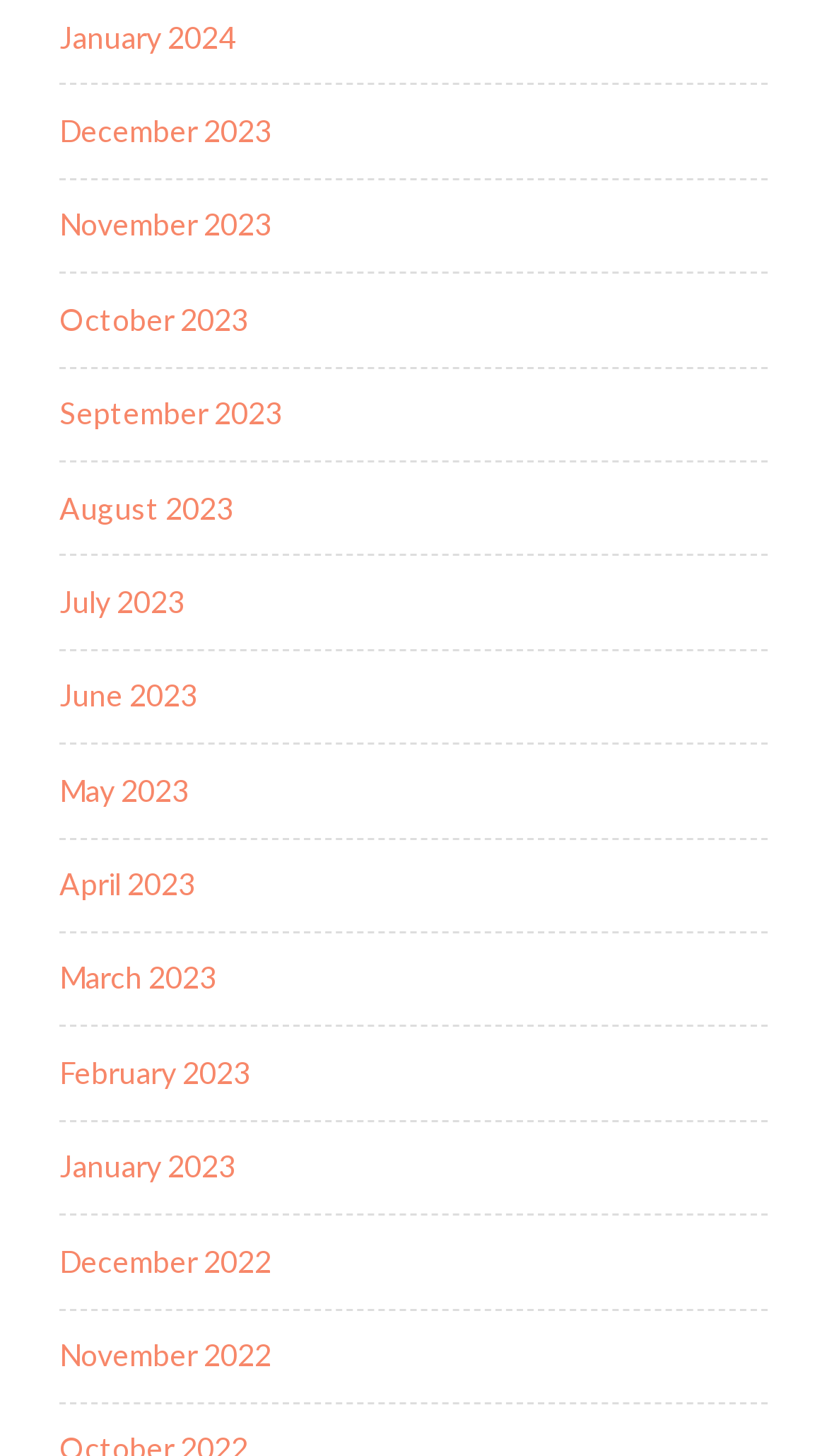Is there a link for the month of March 2022?
Provide a comprehensive and detailed answer to the question.

I searched the list of links and did not find any link with the text 'March 2022', which suggests that it is not present.